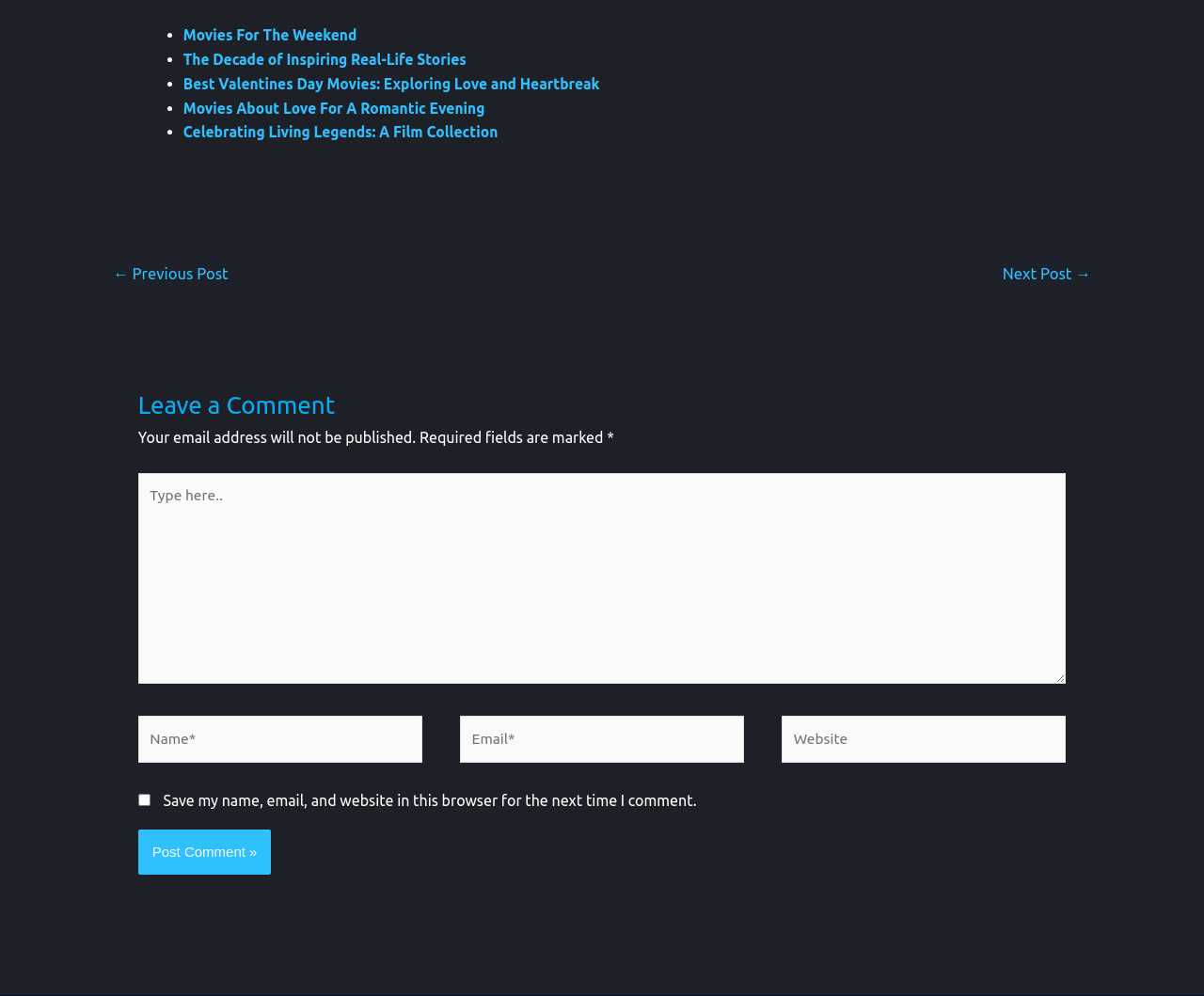Please use the details from the image to answer the following question comprehensively:
What is the purpose of the checkbox?

I found a checkbox with the label 'Save my name, email, and website in this browser for the next time I comment.' This suggests that the purpose of the checkbox is to save the user's comment information for future use.